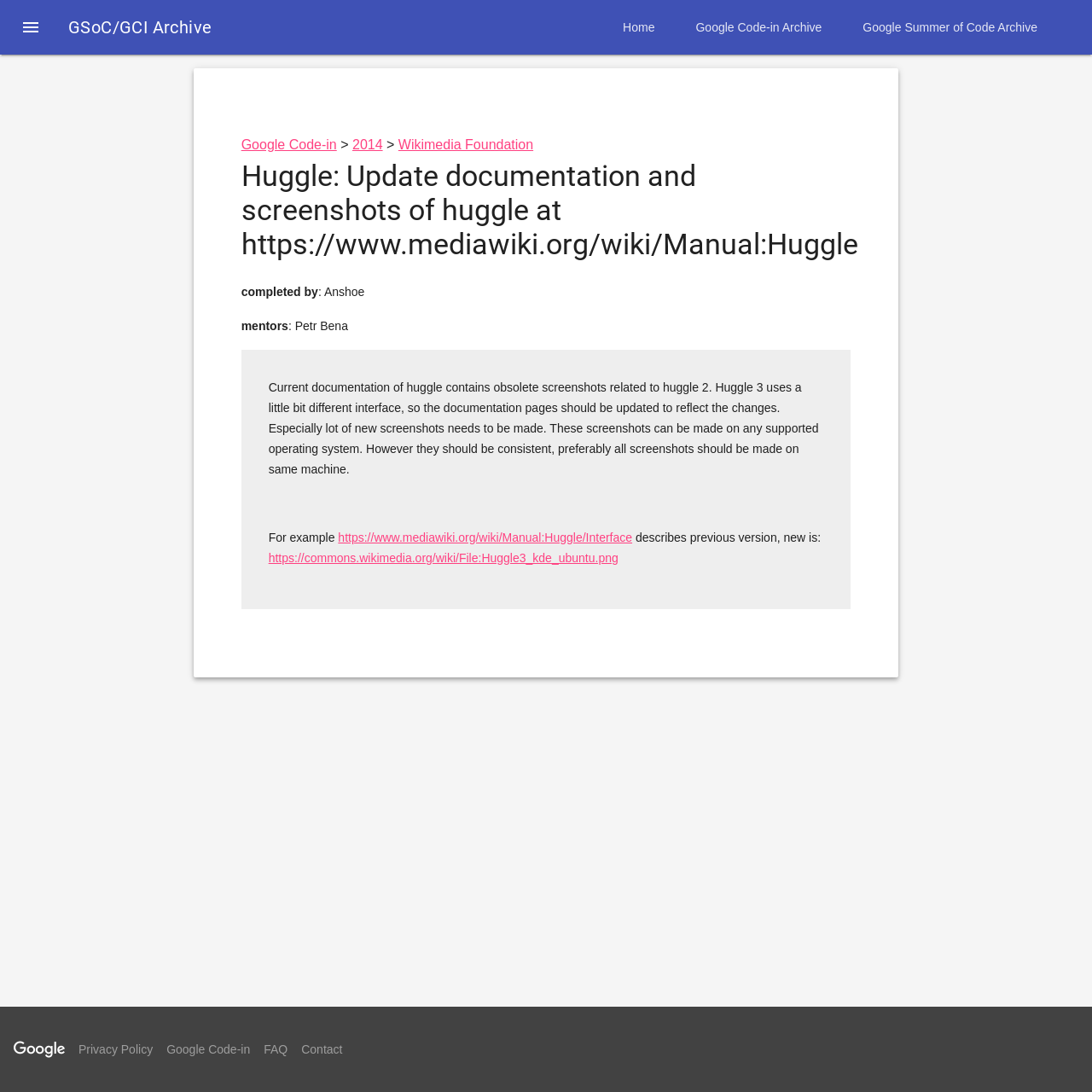What is the preferred way to take screenshots?
Answer the question using a single word or phrase, according to the image.

On the same machine